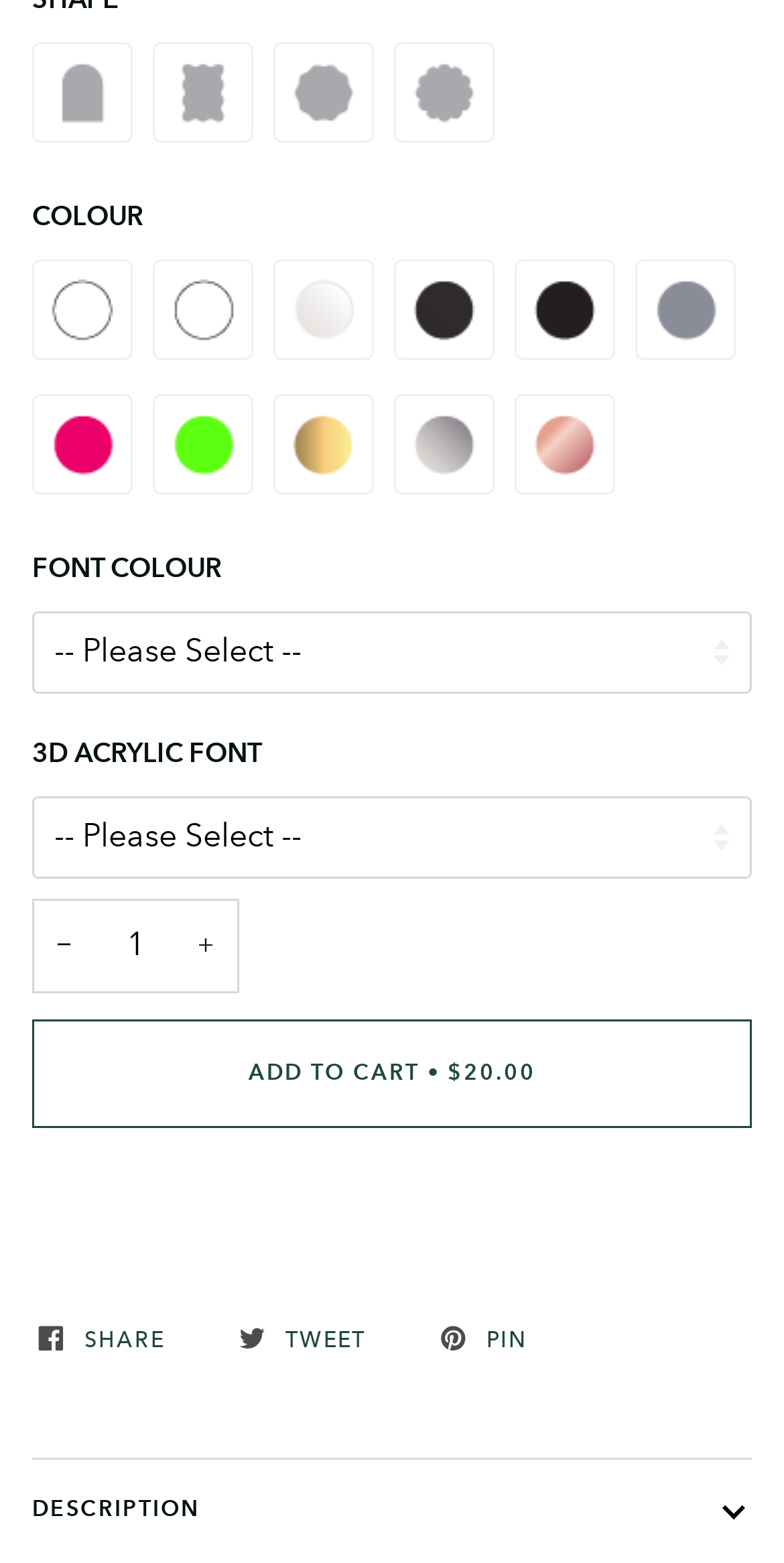Locate the UI element described as follows: "LinkedIn". Return the bounding box coordinates as four float numbers between 0 and 1 in the order [left, top, right, bottom].

None